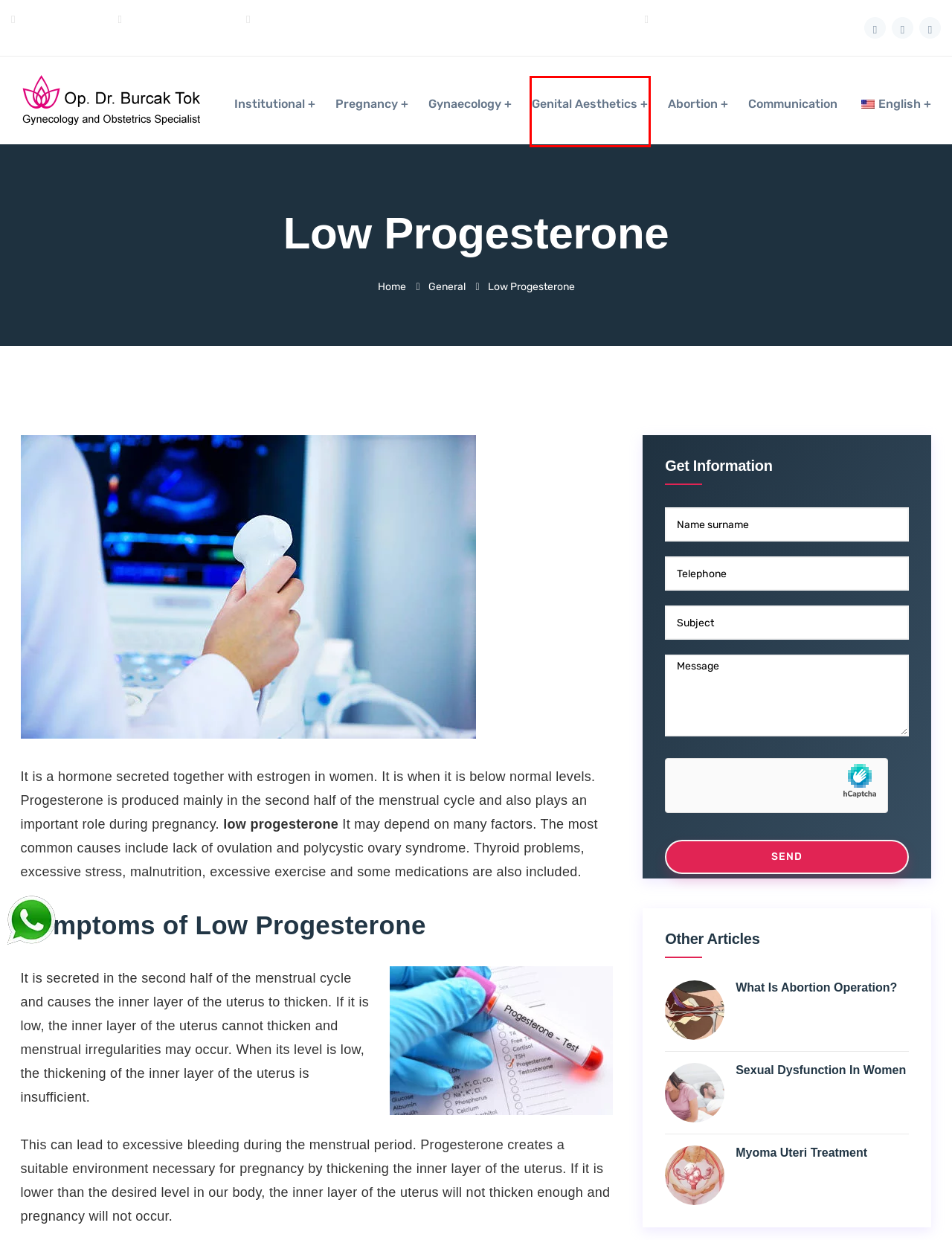Examine the screenshot of a webpage with a red bounding box around an element. Then, select the webpage description that best represents the new page after clicking the highlighted element. Here are the descriptions:
A. Contact - Operator. Dr. Burçak Tok
B. Abortion - Operator. Dr. Burçak Tok
C. Gynecology - Operator. Dr. Burçak Tok
D. Public archives - Operator. Dr. Burçak Tok
E. Sexual Dysfunction in Women - Operator. Dr. Burçak Tok
F. Kürtaj Operasyonu Nedir? - Operator. Dr. Burçak Tok
G. Genital Aesthetics - Operator. Dr. Burçak Tok
H. Pregnancy and Birth - Operator. Dr. Burçak Tok

G